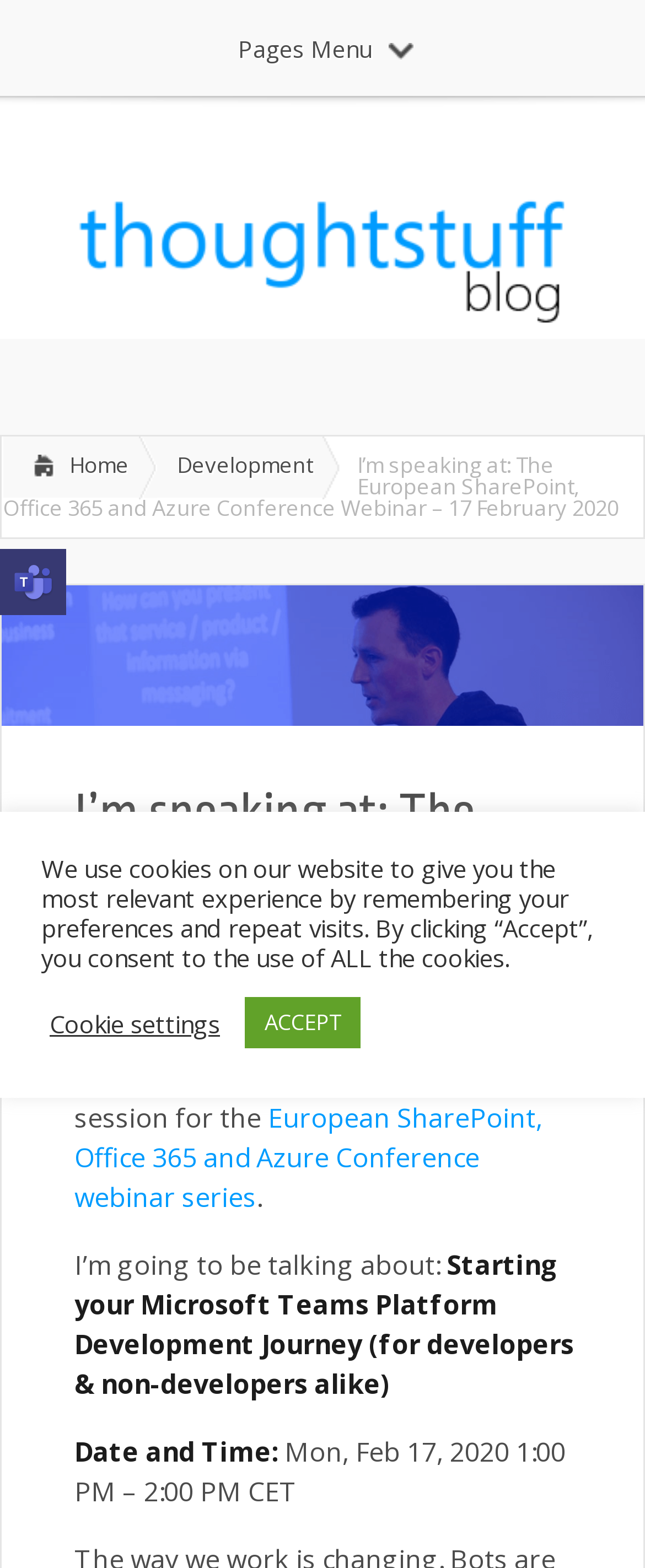For the following element description, predict the bounding box coordinates in the format (top-left x, top-left y, bottom-right x, bottom-right y). All values should be floating point numbers between 0 and 1. Description: Cookie settings

[0.077, 0.643, 0.341, 0.662]